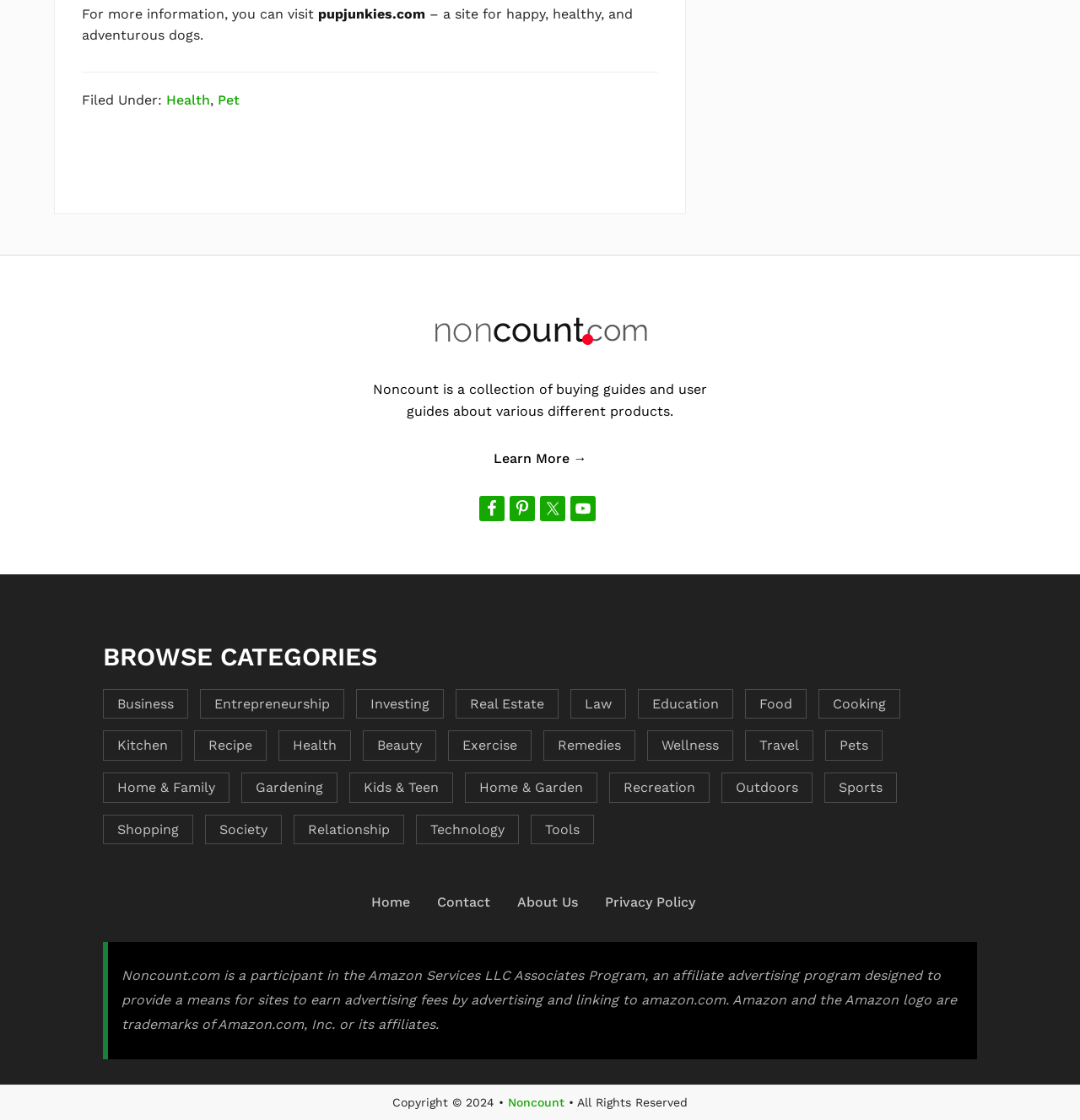Please find the bounding box coordinates of the section that needs to be clicked to achieve this instruction: "Contact Sabrina Ebbersmeyer".

None